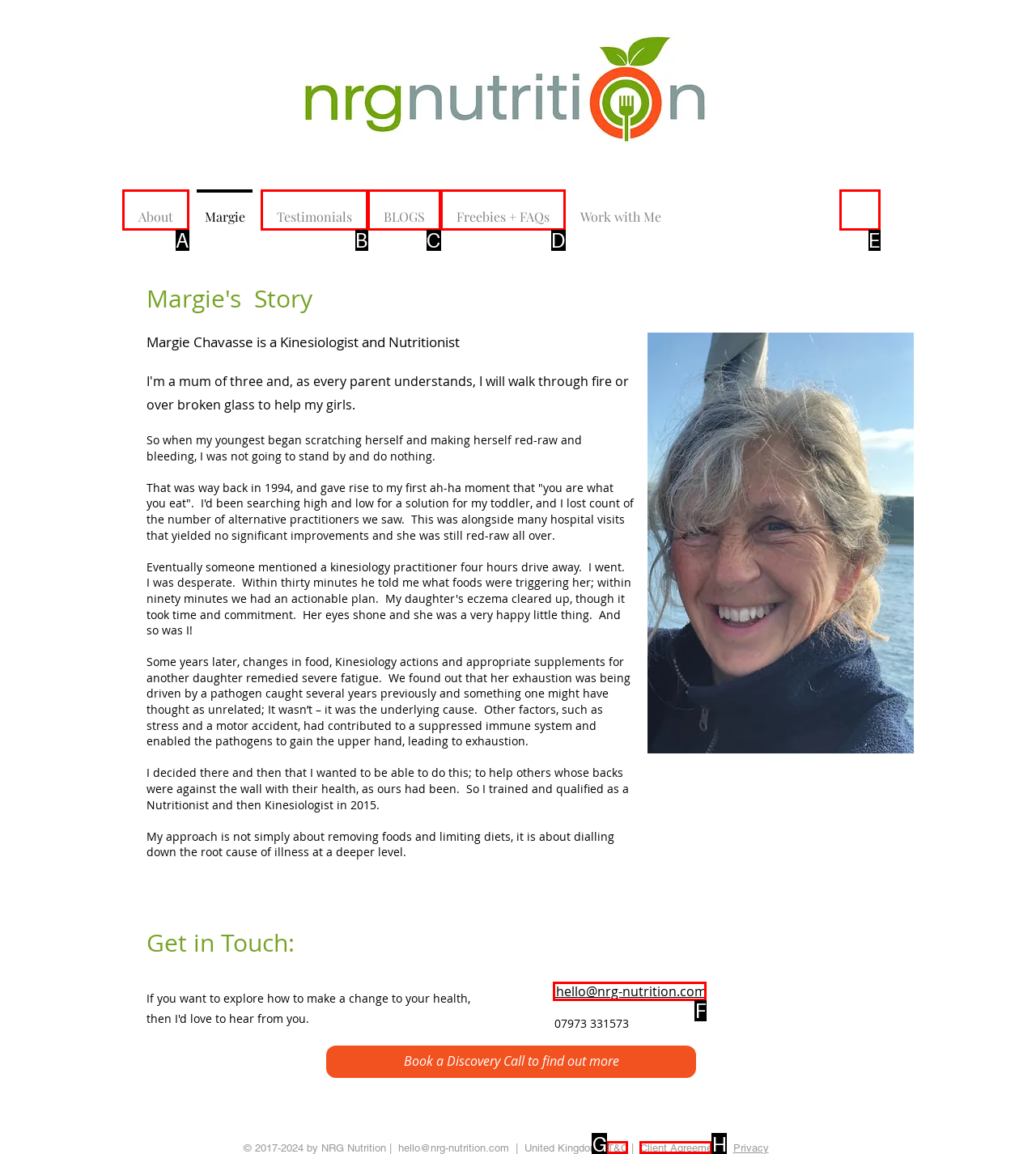Tell me which letter corresponds to the UI element that should be clicked to fulfill this instruction: Get in touch with Margie via email
Answer using the letter of the chosen option directly.

F